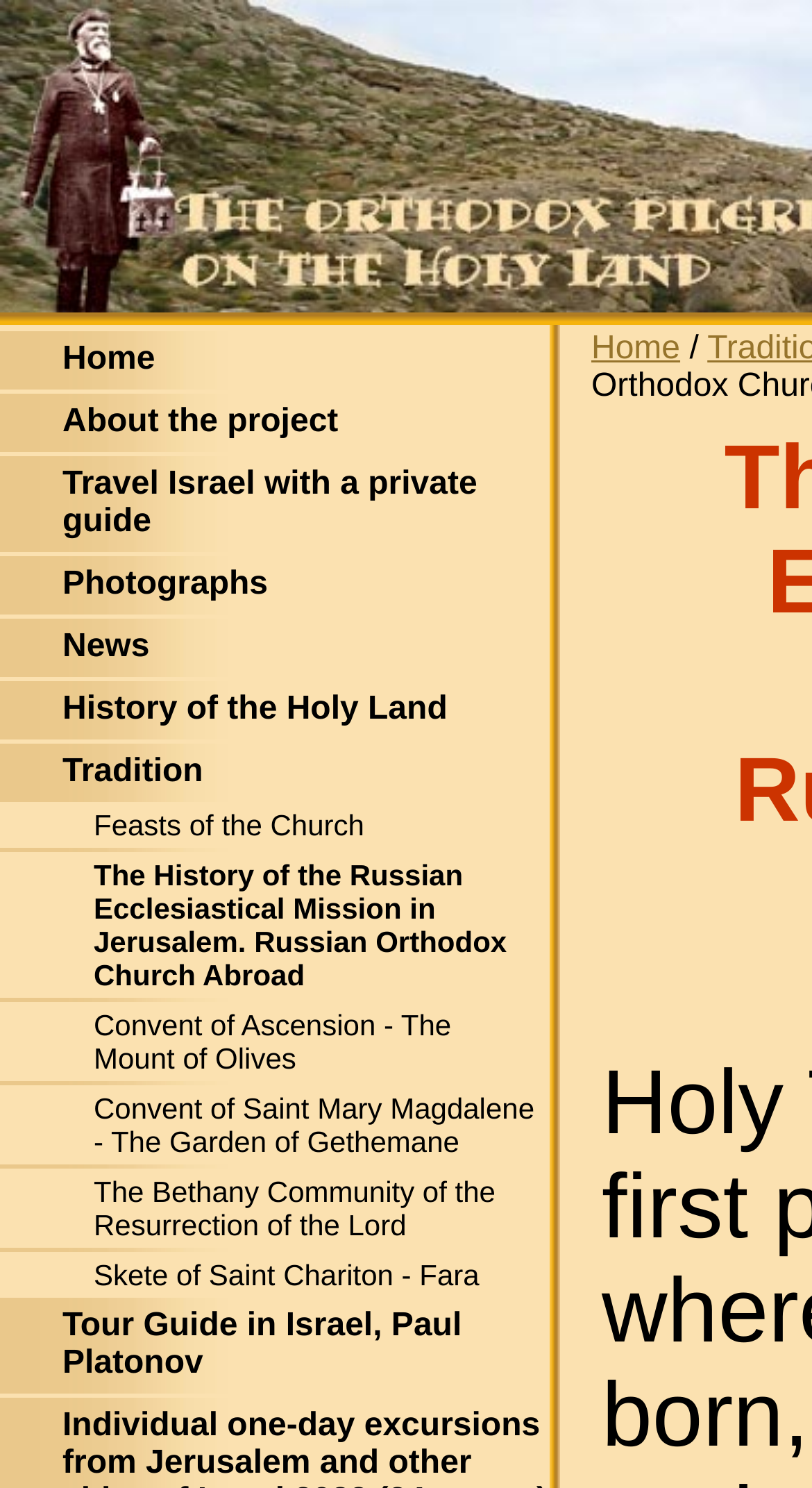Determine the bounding box coordinates of the target area to click to execute the following instruction: "go to home page."

[0.0, 0.223, 0.677, 0.262]